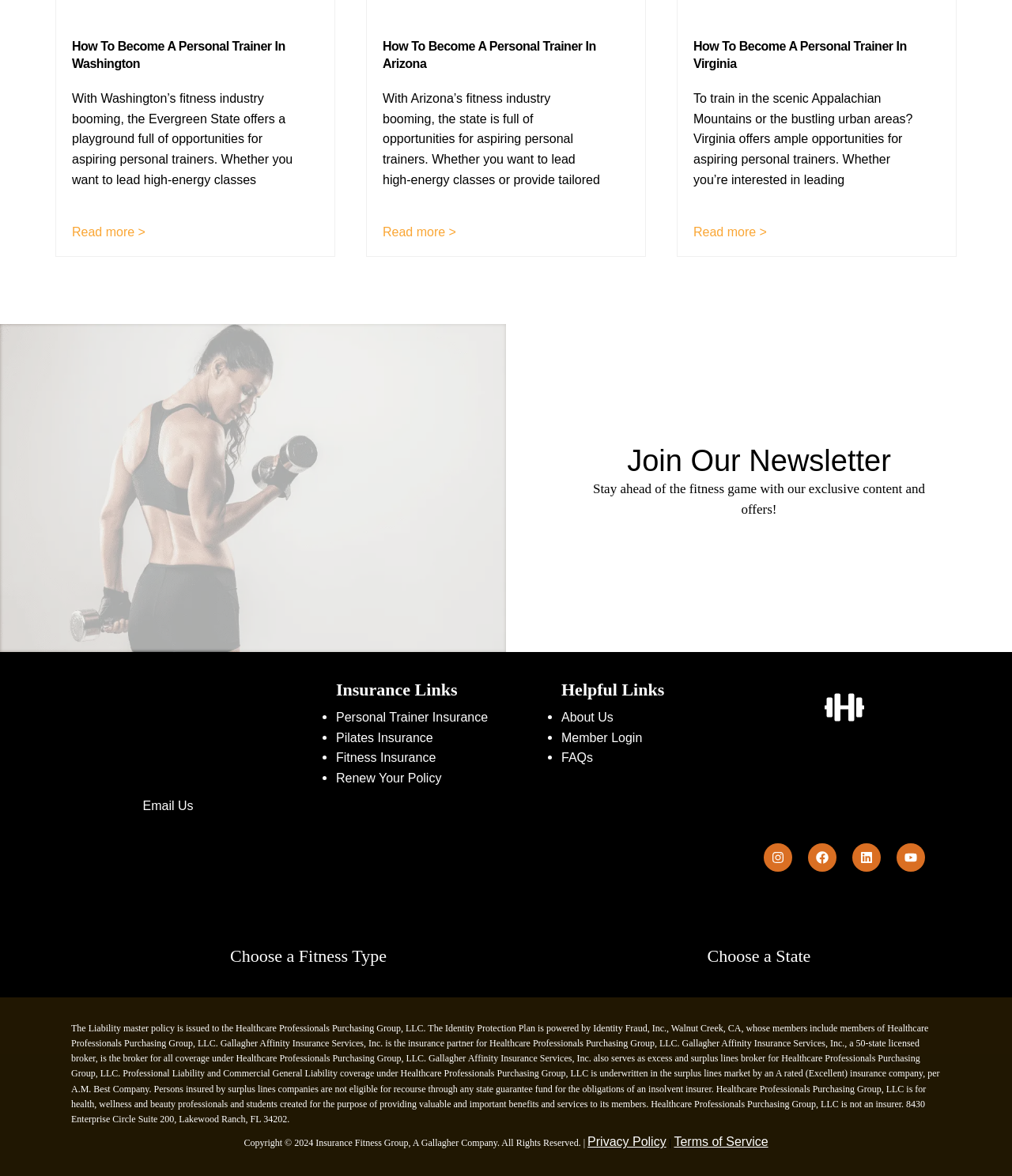Provide a brief response to the question below using one word or phrase:
What types of insurance are mentioned on this webpage?

Personal Trainer, Pilates, Fitness